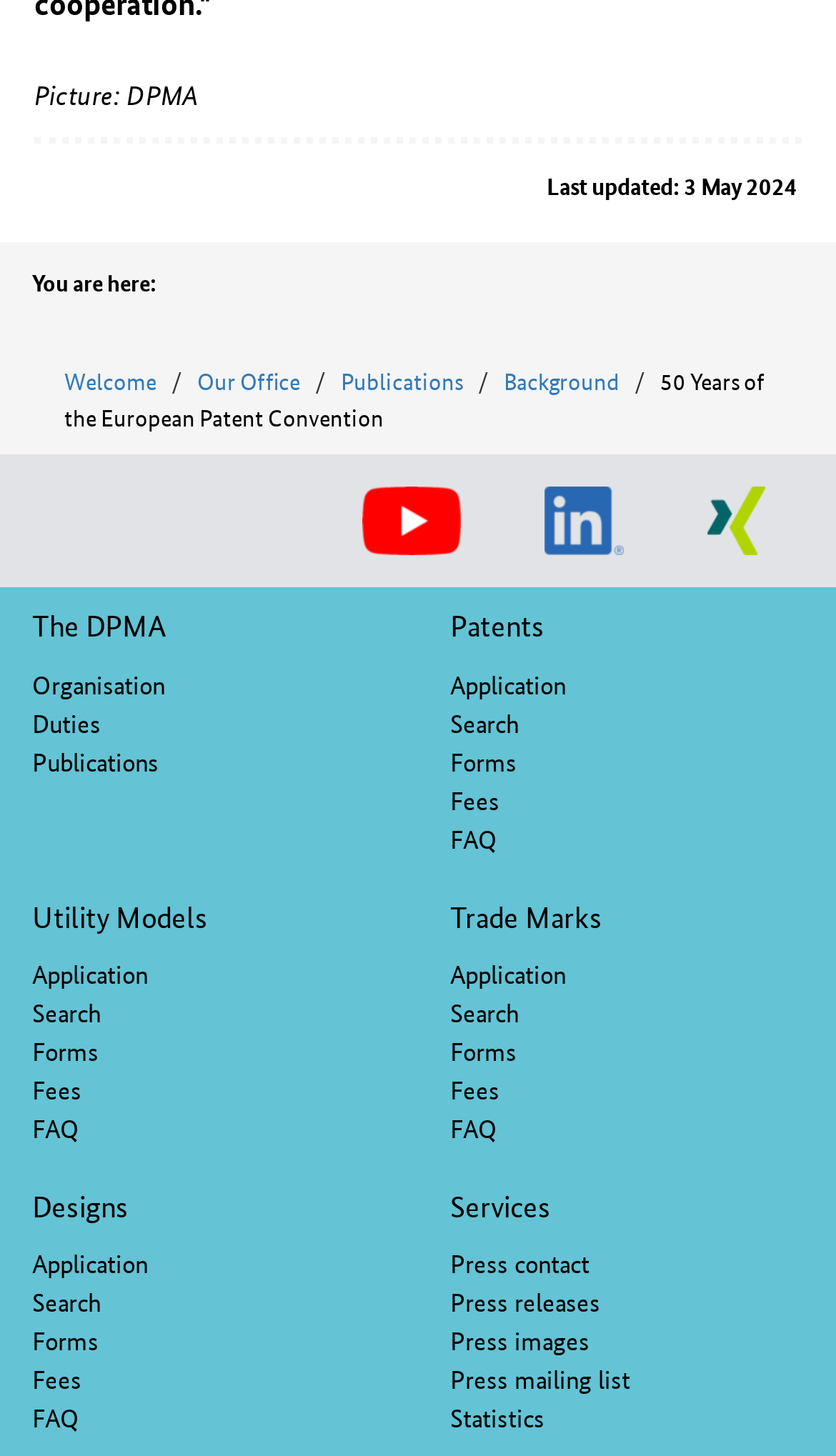Look at the image and answer the question in detail:
How many links are there under the 'Patents' category?

There are five links under the 'Patents' category: Patents, Application, Search, Forms, and Fees, which can be found in the footer navigation.